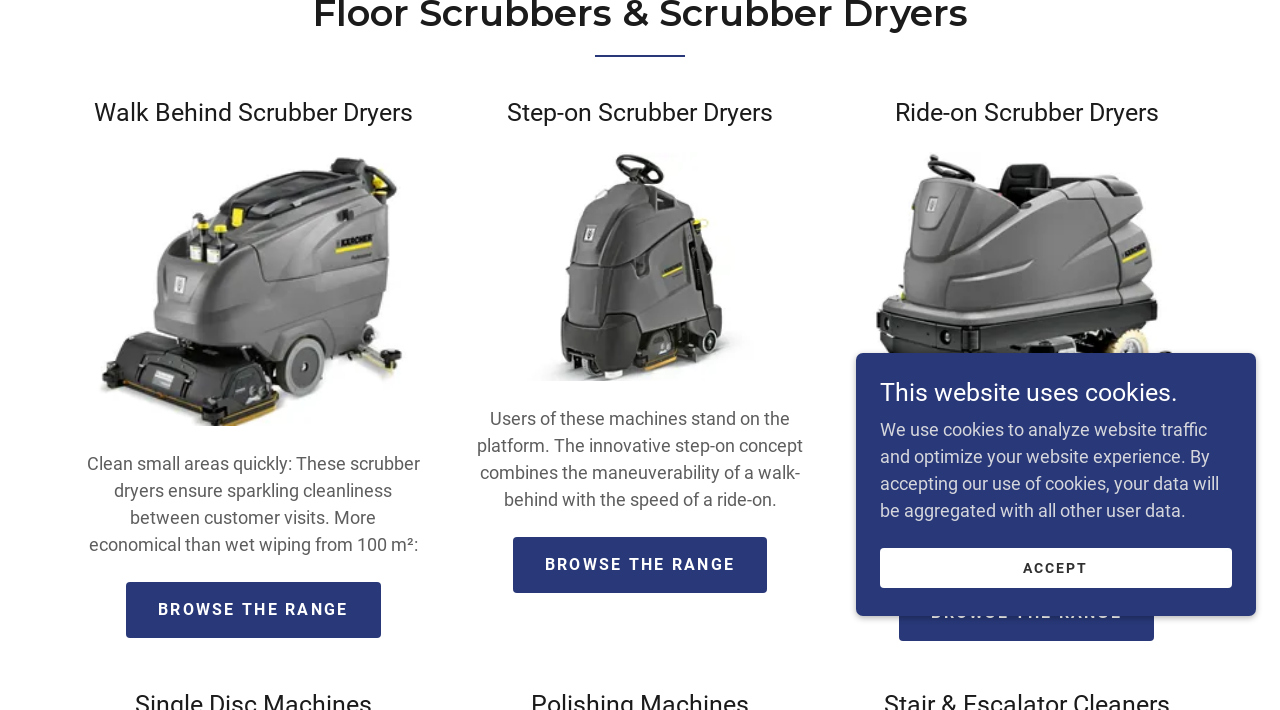Identify the bounding box coordinates for the UI element described as: "Browse The Range".

[0.098, 0.819, 0.297, 0.898]